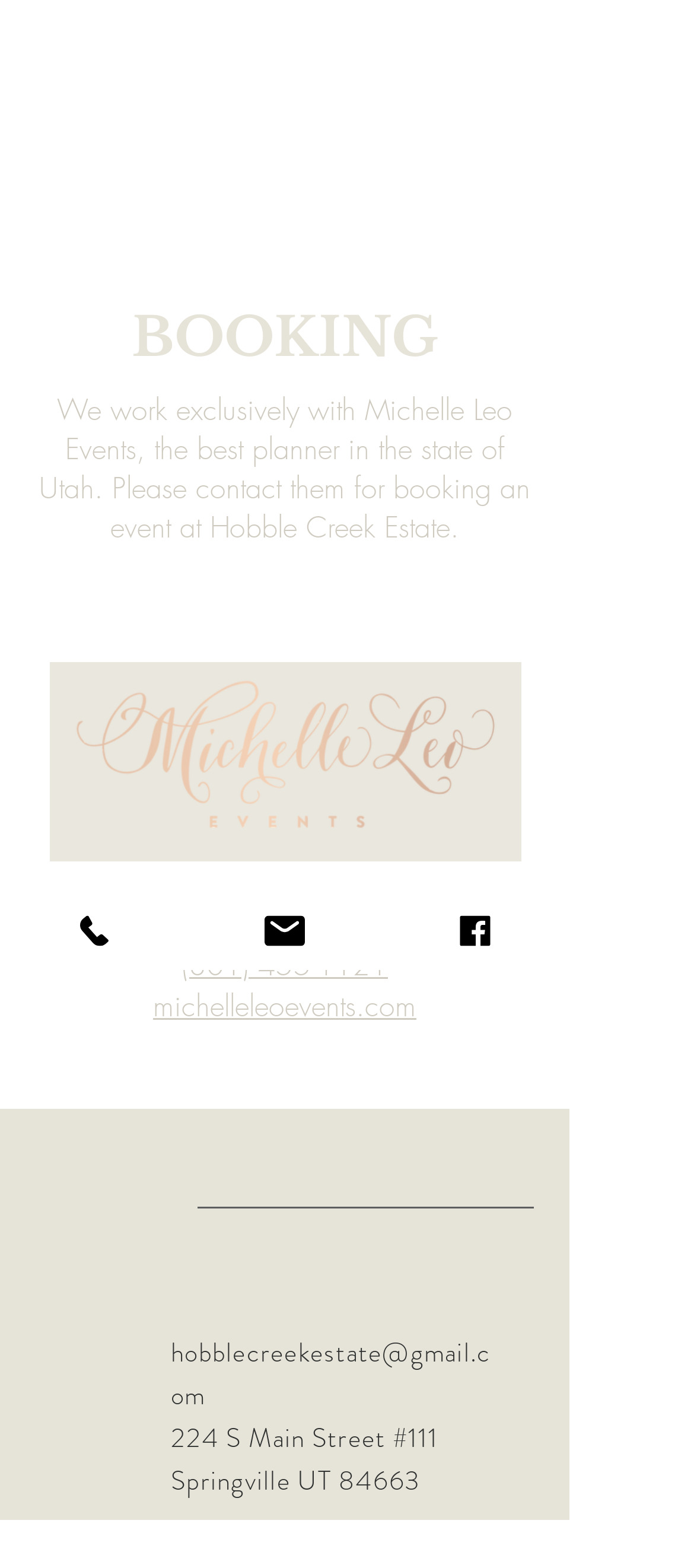Detail the various sections and features of the webpage.

The webpage is about booking an event at Hobble Creek Estate, with a focus on partnering with Michelle Leo Events, a top event planner in Utah. 

At the top left, there is a link to "Hobble Creek Estate". Next to it, on the top right, is a button to open a navigation menu. 

Below the top section, the main content area begins. It features a prominent heading "BOOKING" followed by a description of the partnership with Michelle Leo Events. This description is divided into three sections: a brief introduction, a phone number "(801) 455-1121" which is also a clickable link, and a website "michelleleoevents.com" which is also a clickable link. 

To the right of the description, there is an image of the MLE-Logo-Edited.png. 

Further down, there is a section with contact information, including an email address "hobblecreekestate@gmail.com" which is a clickable link, a physical address "224 S Main Street #111", and a location "Springville UT 84663". 

On the left side of the page, there are three links: "Phone", "Email", and "Facebook", each accompanied by a small image.